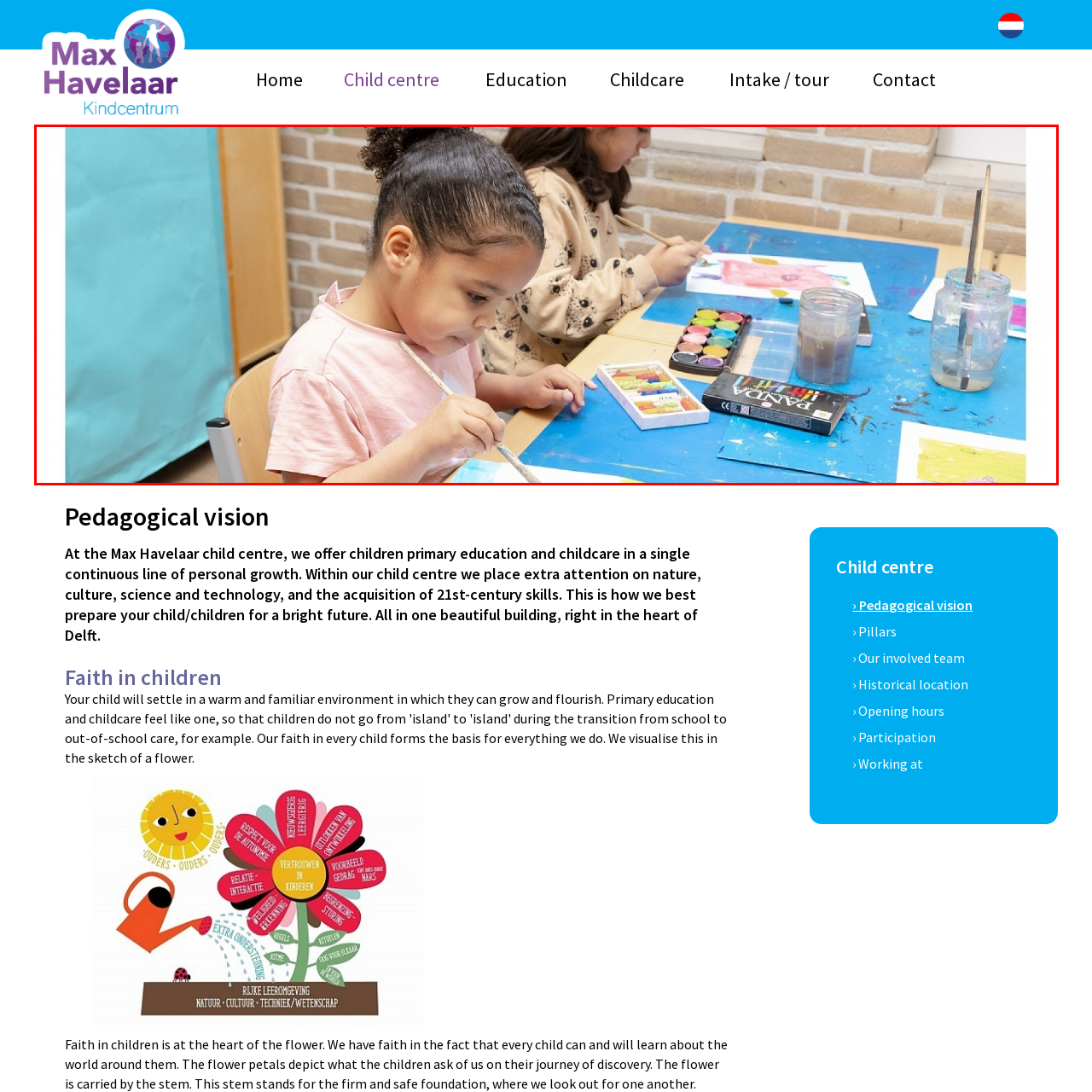Compose a thorough description of the image encased in the red perimeter.

The image captures a vibrant and engaging art session at a child center, showcasing two young girls deeply immersed in their creative projects. The girl in the foreground, with curly hair and wearing a soft pink shirt, focuses intently on painting, using a brush in her right hand. Her concentration is evident as she brings her artwork to life on a piece of paper. 

In the background, another girl leisurely paints at a nearby table, hinting at a supportive and collaborative learning environment where children can express themselves artistically. The tables are covered with blue paper and colorful art supplies, including watercolors and crayons, reflecting a nurturing space that encourages exploration and creativity. The brick wall and clean setting provide a warm, inviting backdrop for this enriching activity. Overall, the scene beautifully illustrates the child center's commitment to fostering personal growth through artistic expression, in line with its pedagogical vision.